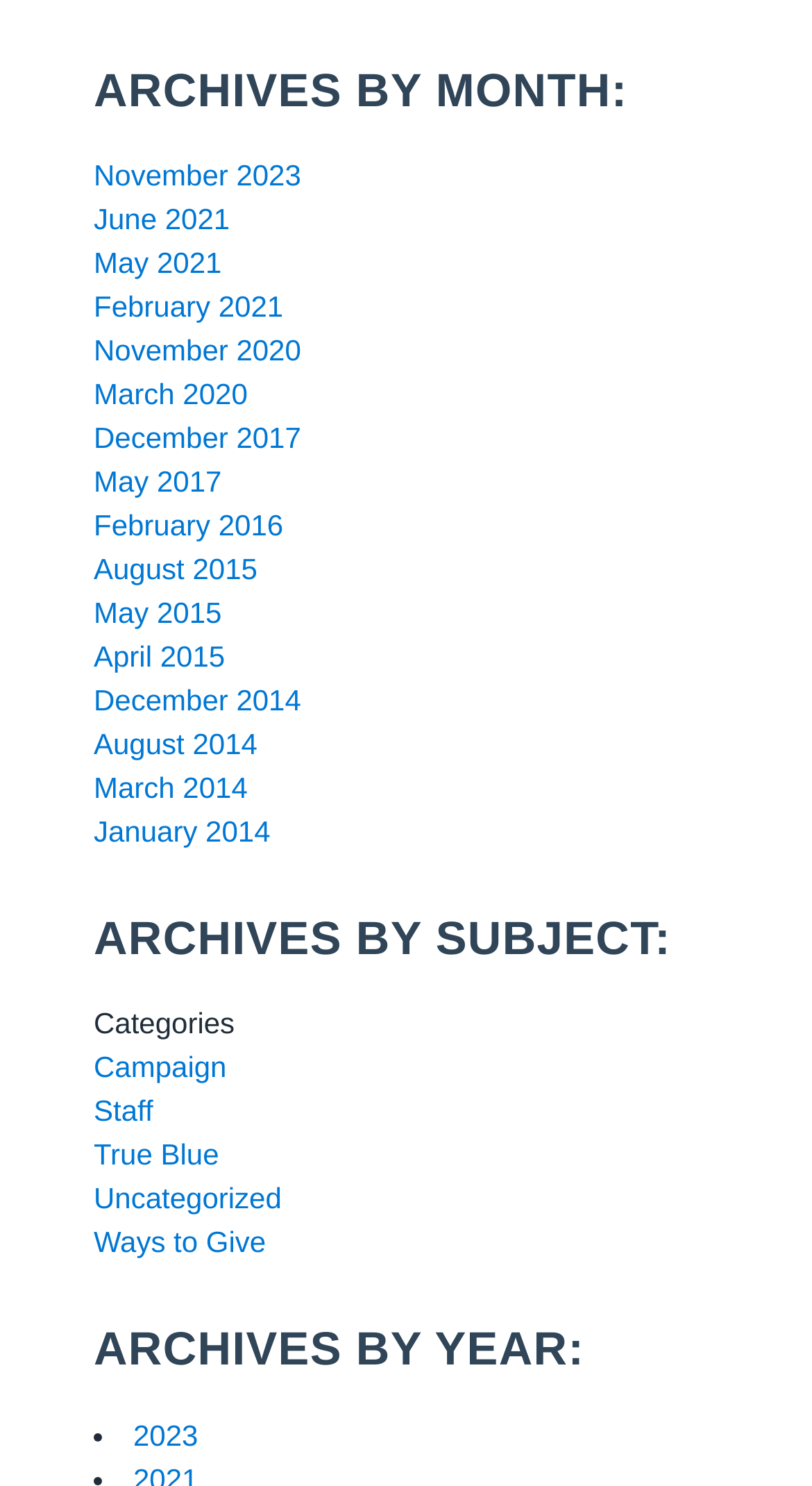How many links are listed under 'ARCHIVES BY MONTH:'?
Please respond to the question with a detailed and informative answer.

I counted the number of links under the 'ARCHIVES BY MONTH:' heading and found that there are 12 links in total, each representing a different month and year.